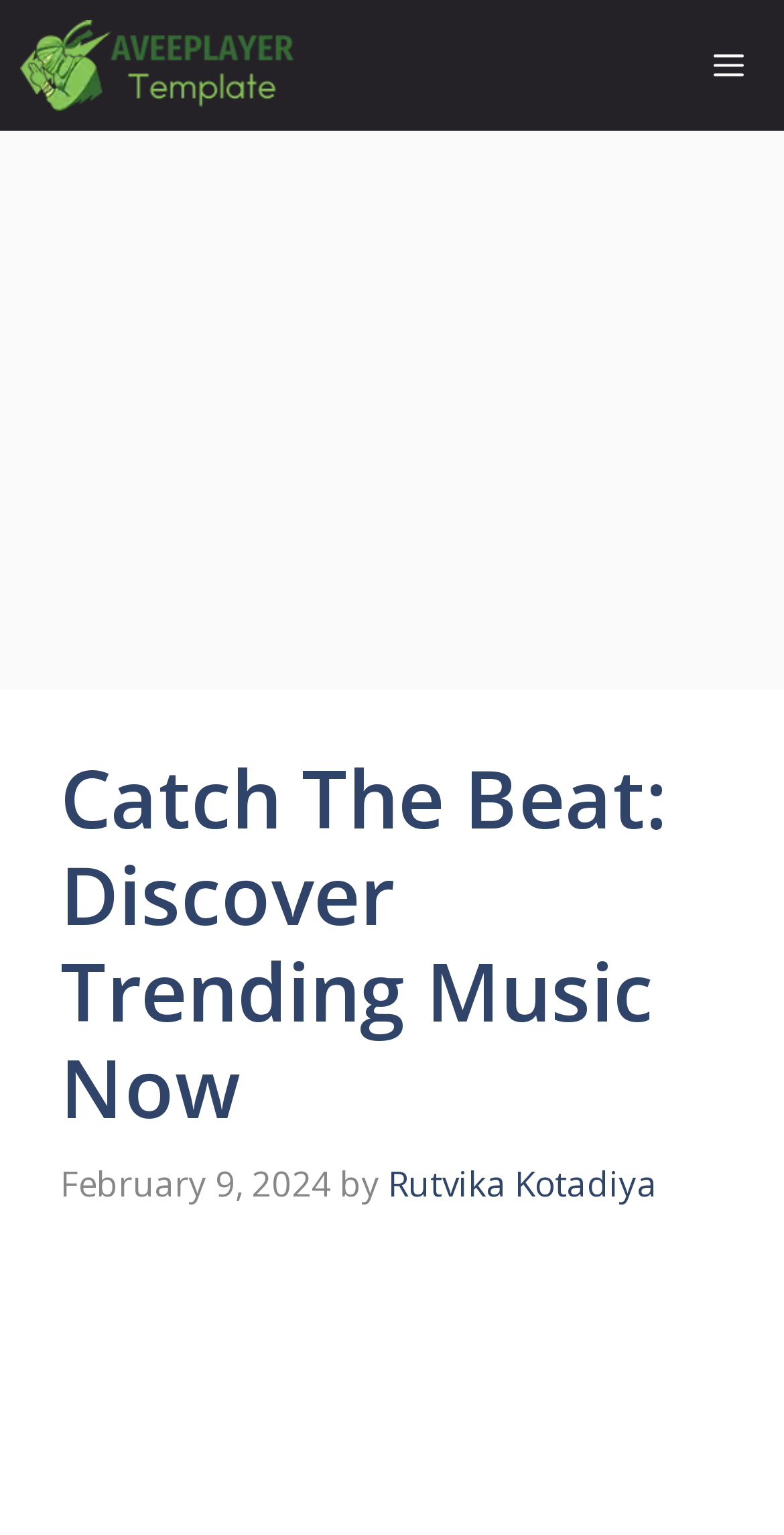Reply to the question with a brief word or phrase: Who is the author of the content on the webpage?

Rutvika Kotadiya